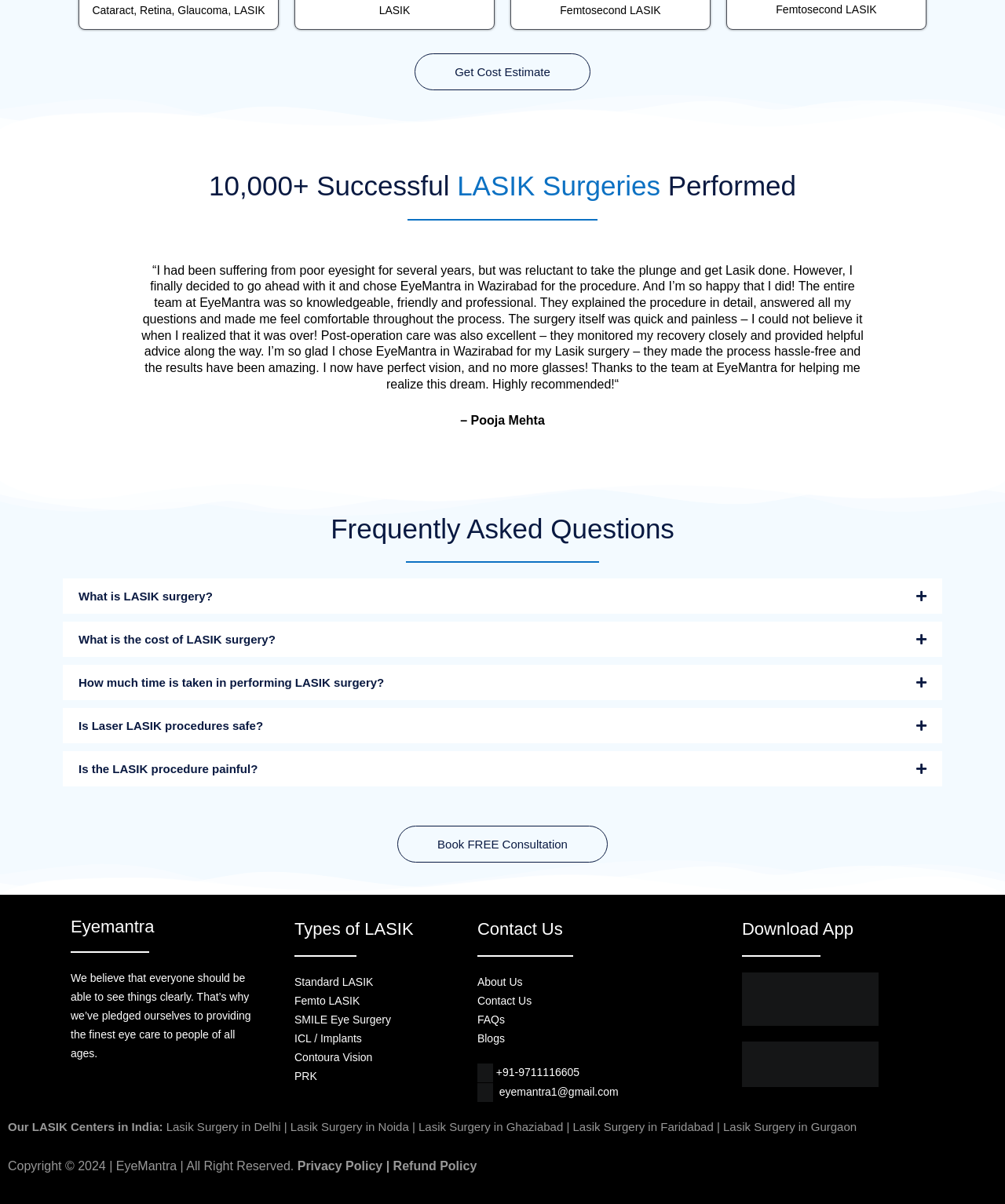What is the phone number of the eye care center?
Provide an in-depth and detailed answer to the question.

The phone number of the eye care center is mentioned at the bottom of the webpage, next to the 'Phone Icon', which is +91-9711116605.